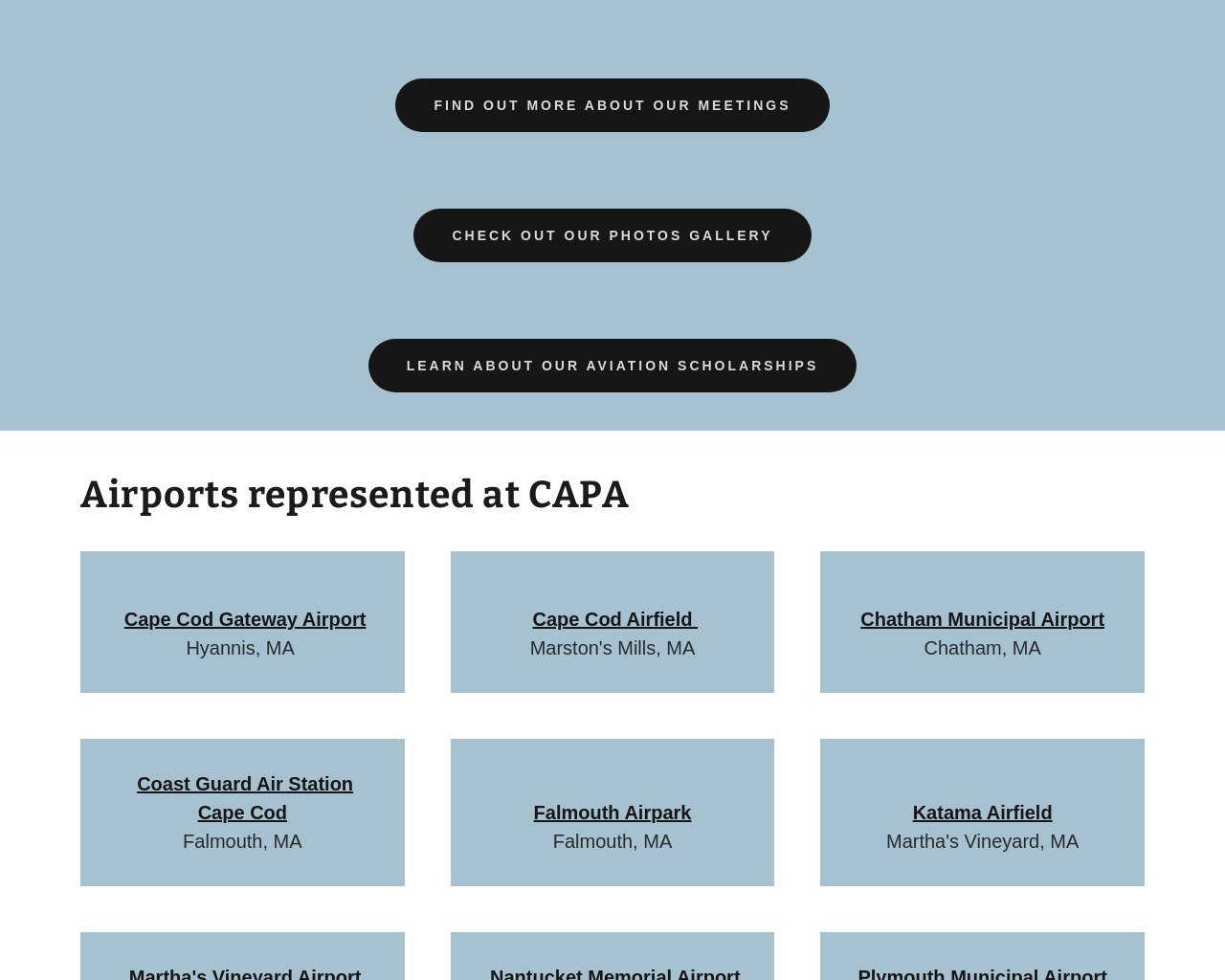Kindly determine the bounding box coordinates of the area that needs to be clicked to fulfill this instruction: "Click the 'ABOUT' link".

None